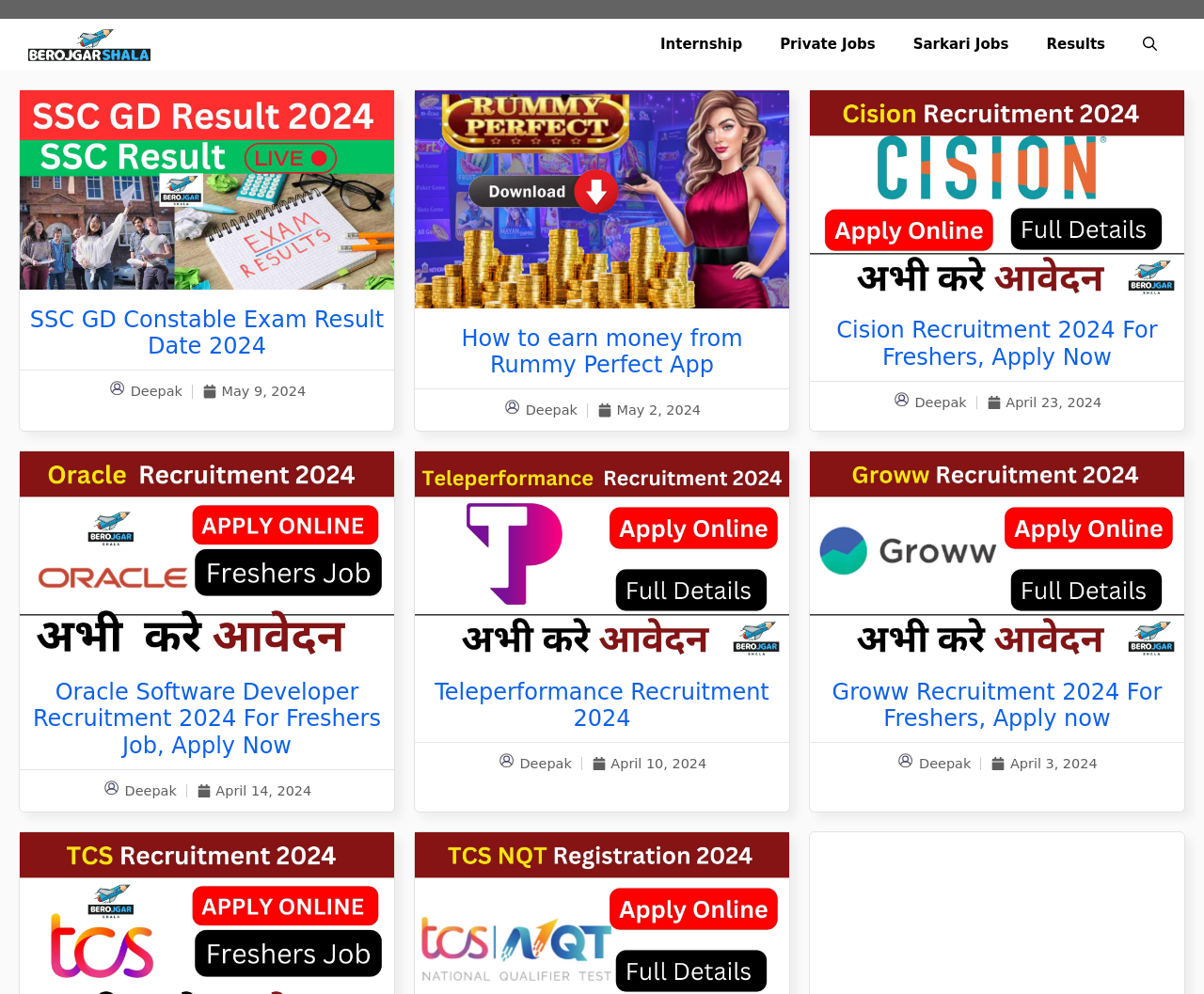Can you identify the bounding box coordinates of the clickable region needed to carry out this instruction: 'Search for a job'? The coordinates should be four float numbers within the range of 0 to 1, stated as [left, top, right, bottom].

[0.934, 0.019, 0.977, 0.071]